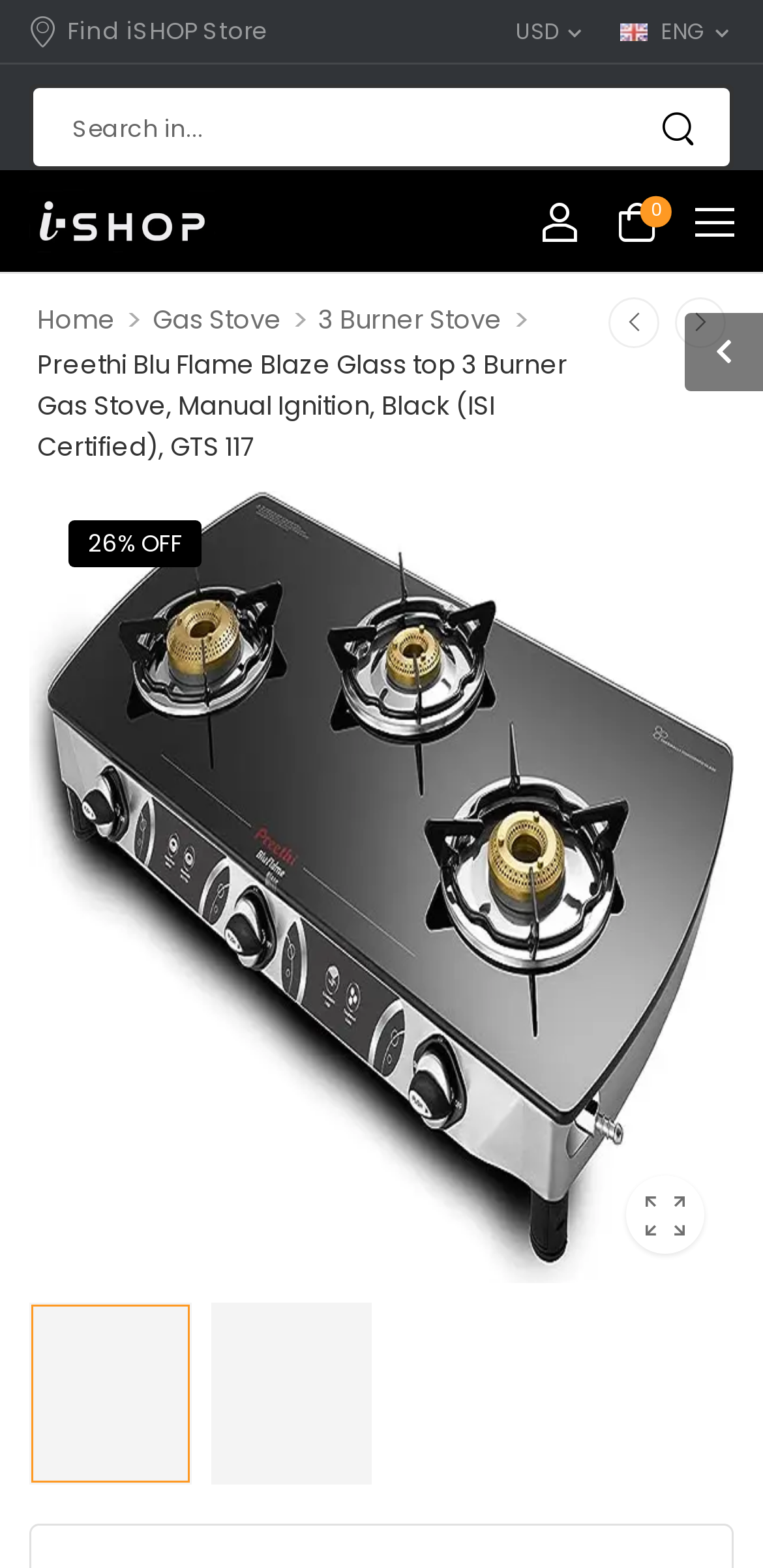Give a concise answer of one word or phrase to the question: 
How many images are there on the product page?

4